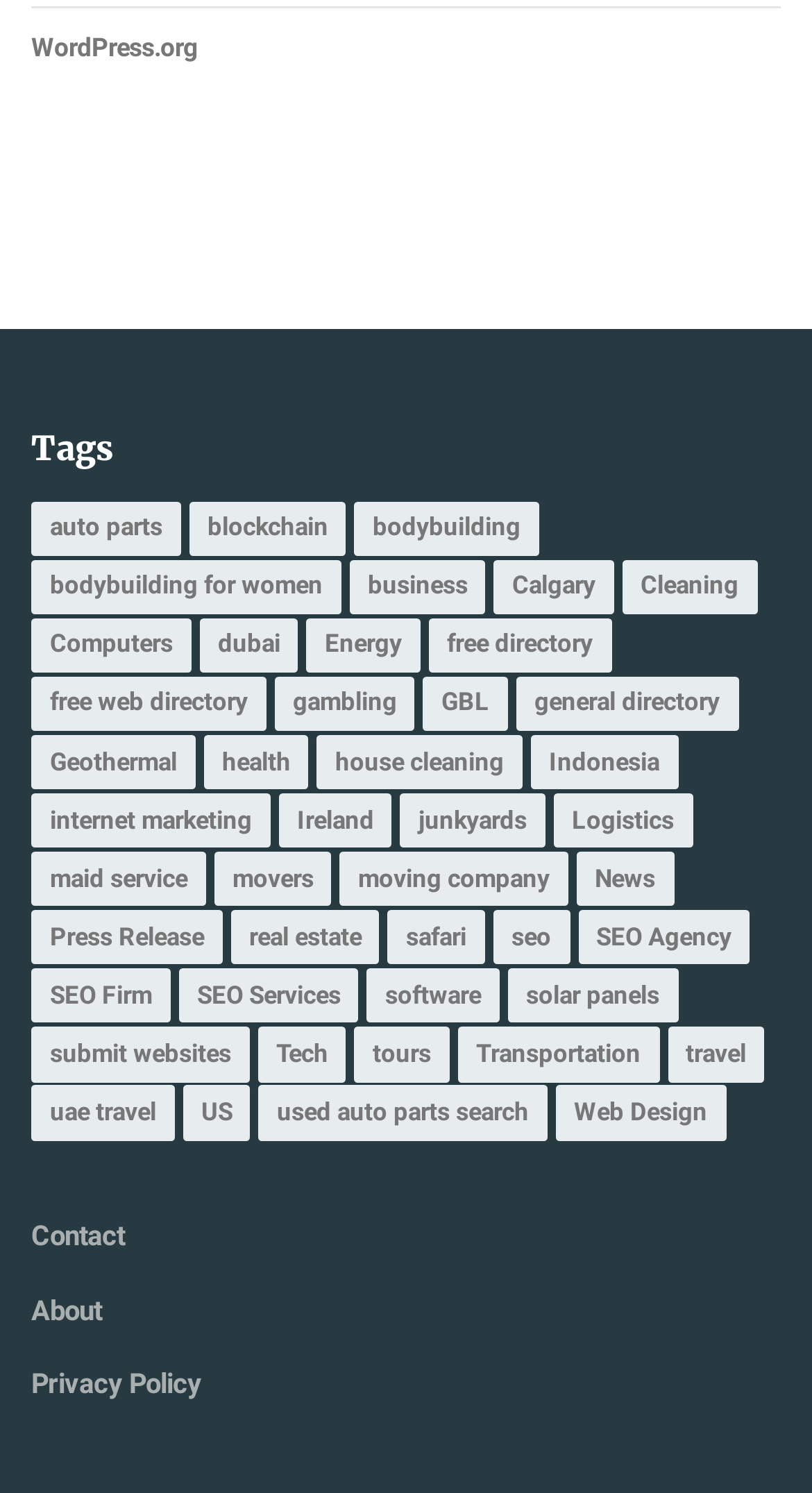Please determine the bounding box coordinates of the section I need to click to accomplish this instruction: "Go to the 'About' page".

[0.038, 0.853, 0.962, 0.902]